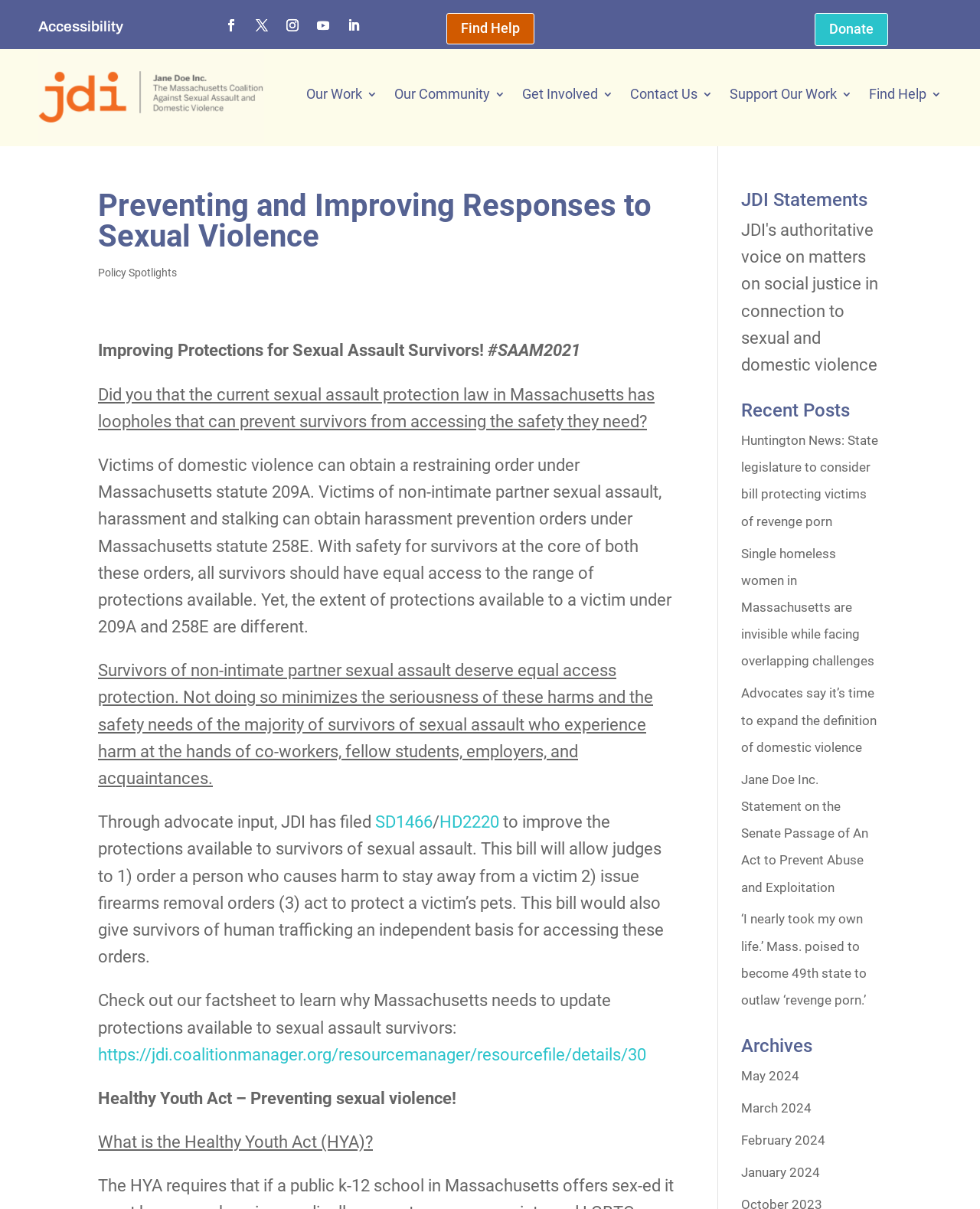How many articles are listed under 'Recent Posts'?
Please craft a detailed and exhaustive response to the question.

By counting the links under the 'Recent Posts' section, I can see that there are five articles listed, each with a title and a brief description.